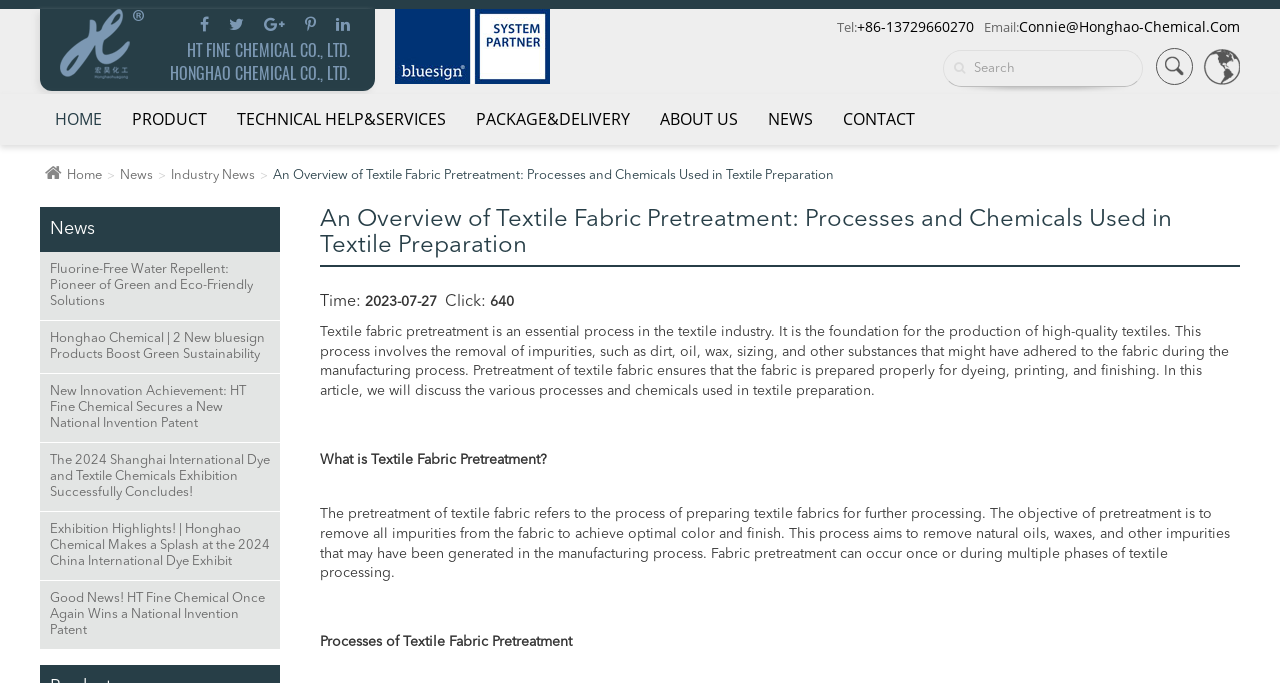Please identify the bounding box coordinates of the clickable region that I should interact with to perform the following instruction: "Search for something". The coordinates should be expressed as four float numbers between 0 and 1, i.e., [left, top, right, bottom].

[0.737, 0.073, 0.893, 0.127]